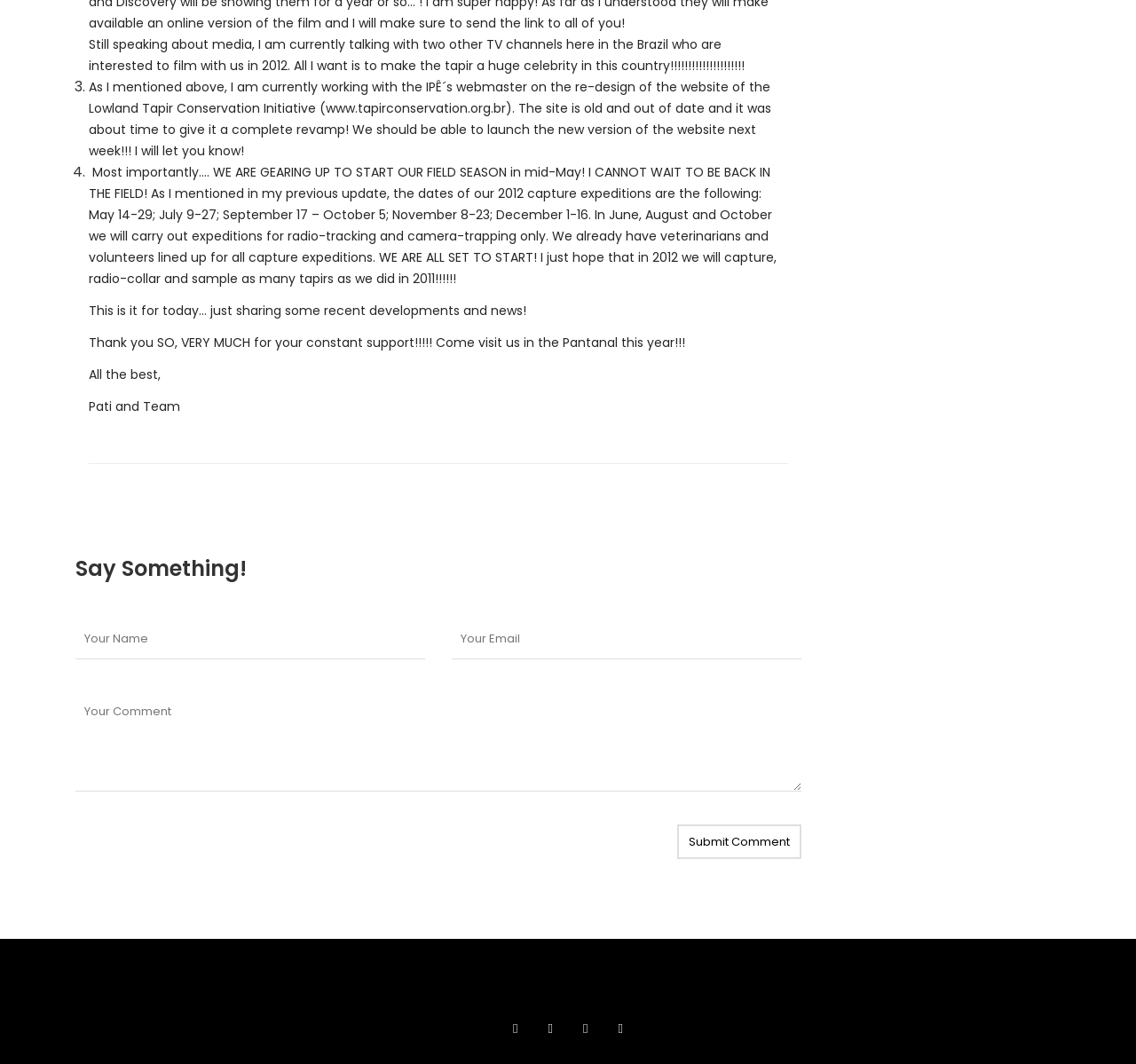What is the purpose of the comment section?
Refer to the screenshot and deliver a thorough answer to the question presented.

The heading 'Say Something!' above the comment section suggests that the purpose of the comment section is to allow users to leave a comment or message, likely to interact with the author or other users.